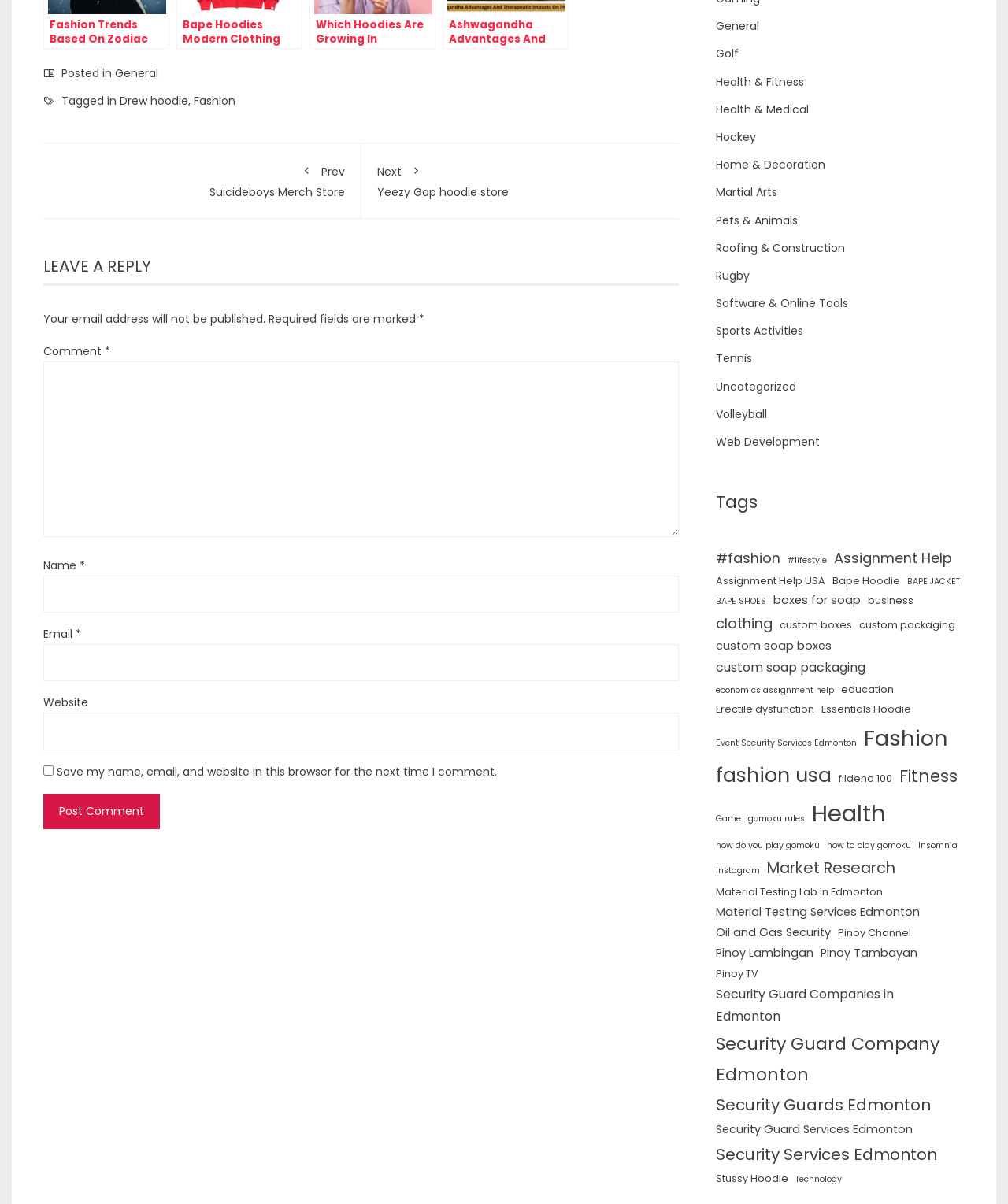What is the purpose of the comment section?
Using the information from the image, give a concise answer in one word or a short phrase.

Leave a reply